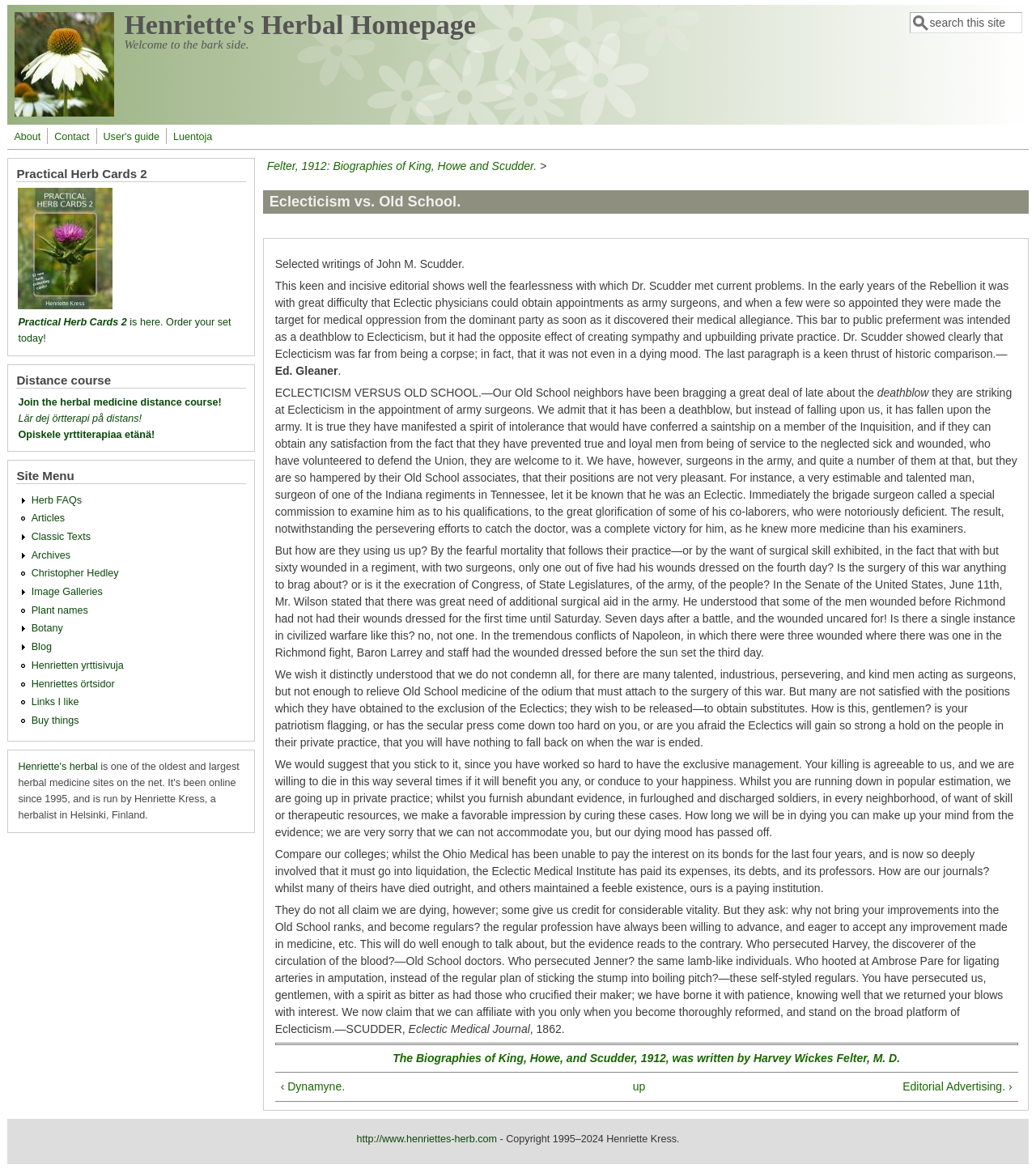Identify the bounding box coordinates for the UI element described as: "User's guide".

[0.096, 0.111, 0.157, 0.123]